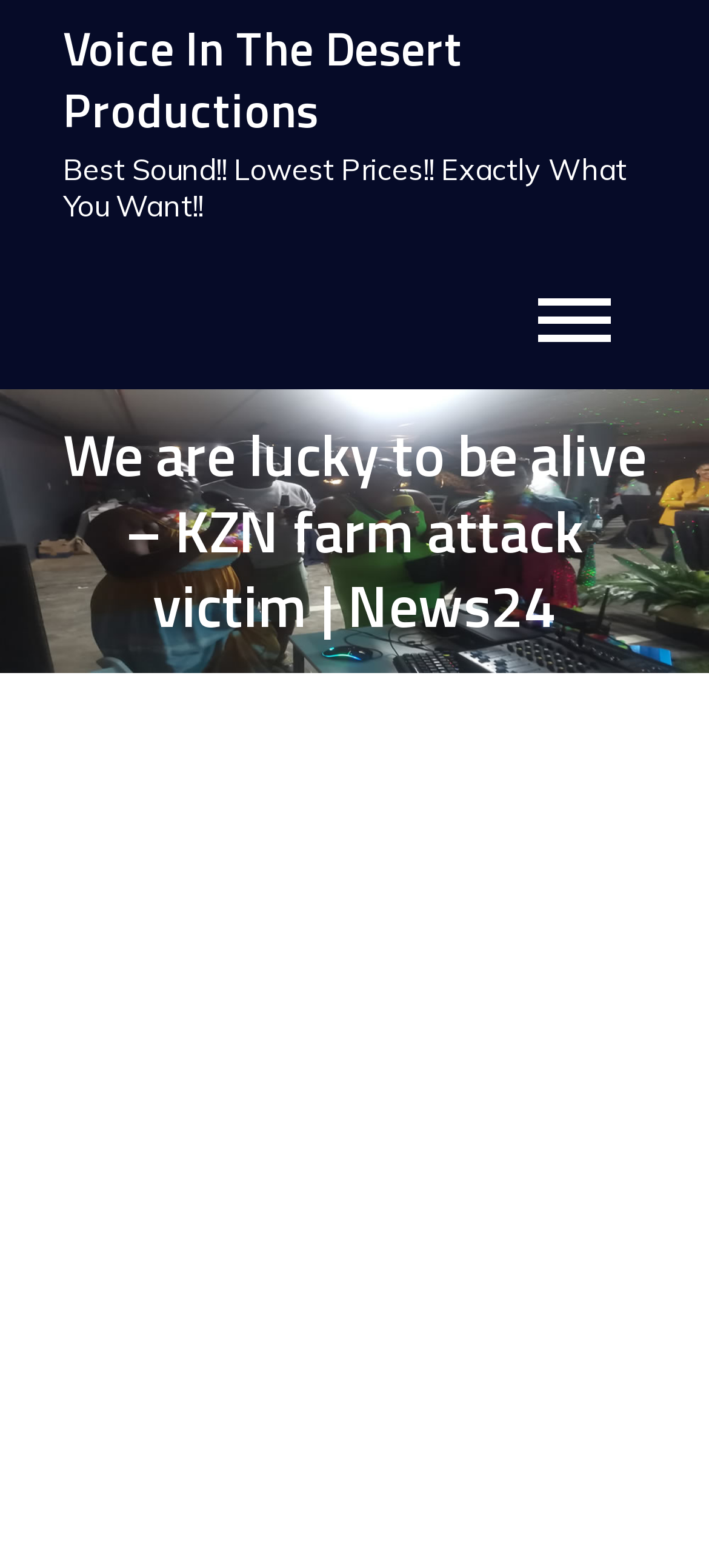Write an elaborate caption that captures the essence of the webpage.

The webpage appears to be a news article from News24, with the title "We are lucky to be alive – KZN farm attack victim". At the top of the page, there is a heading that reads "Voice In The Desert Productions", which is also a clickable link. Below this heading, there is a promotional text that says "Best Sound!! Lowest Prices!! Exactly What You Want!!".

To the right of the promotional text, there is a navigation menu labeled "Primary Menu" with a single button. Above the navigation menu, there is a large image that spans the entire width of the page.

The main content of the news article is below the image, with a heading that repeats the title of the article. The article itself is a detailed account of a brutal farm attack in Melmoth, KwaZulu-Natal, where a couple was bound, beaten, and robbed by their attackers. The article quotes the victim, Ricky Dinkelmann, who recounts the ordeal to News24.